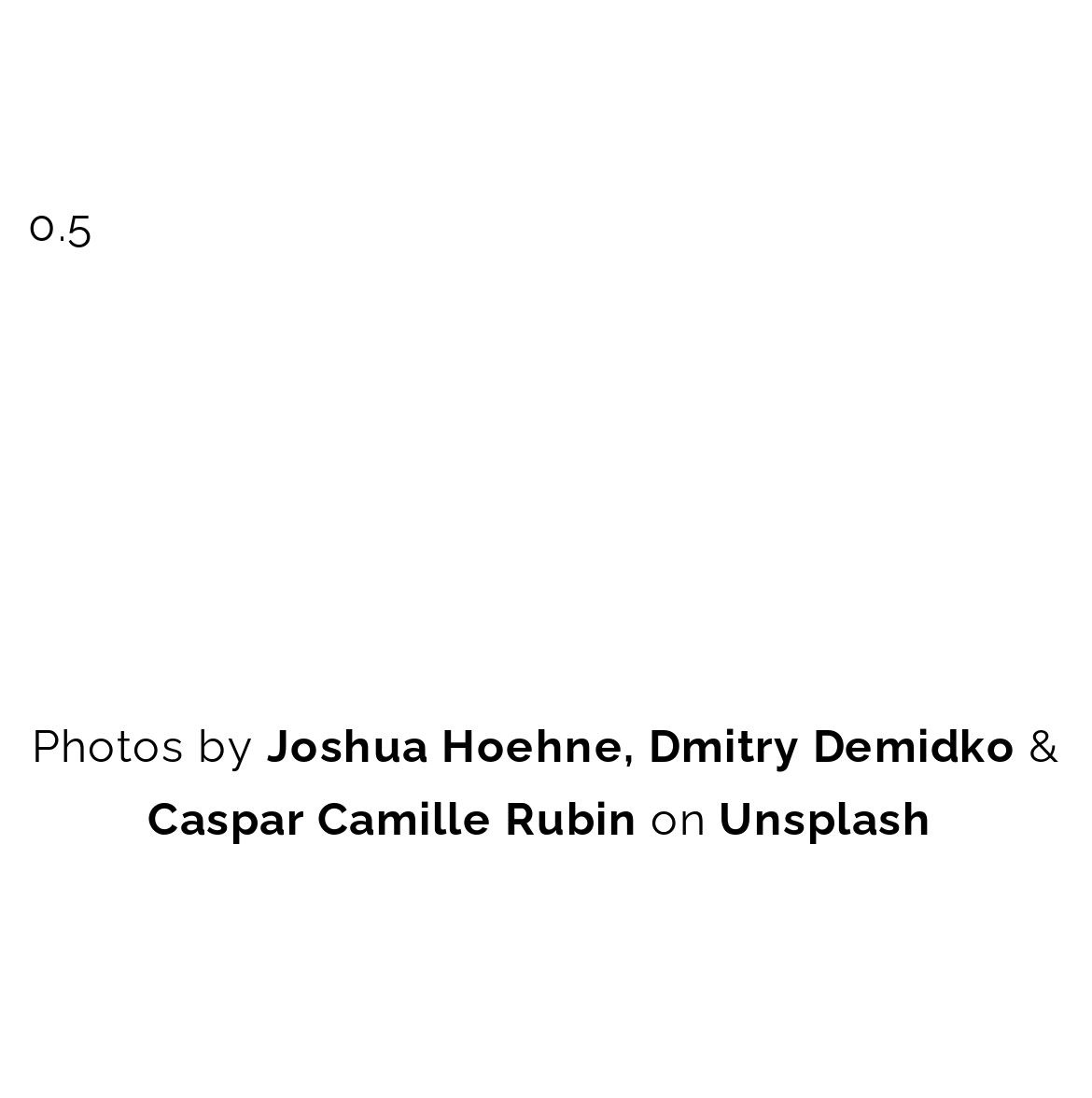What is the source of the photos?
With the help of the image, please provide a detailed response to the question.

The link 'Unsplash' is listed along with the photographers' names, suggesting that Unsplash is the source of the photos.